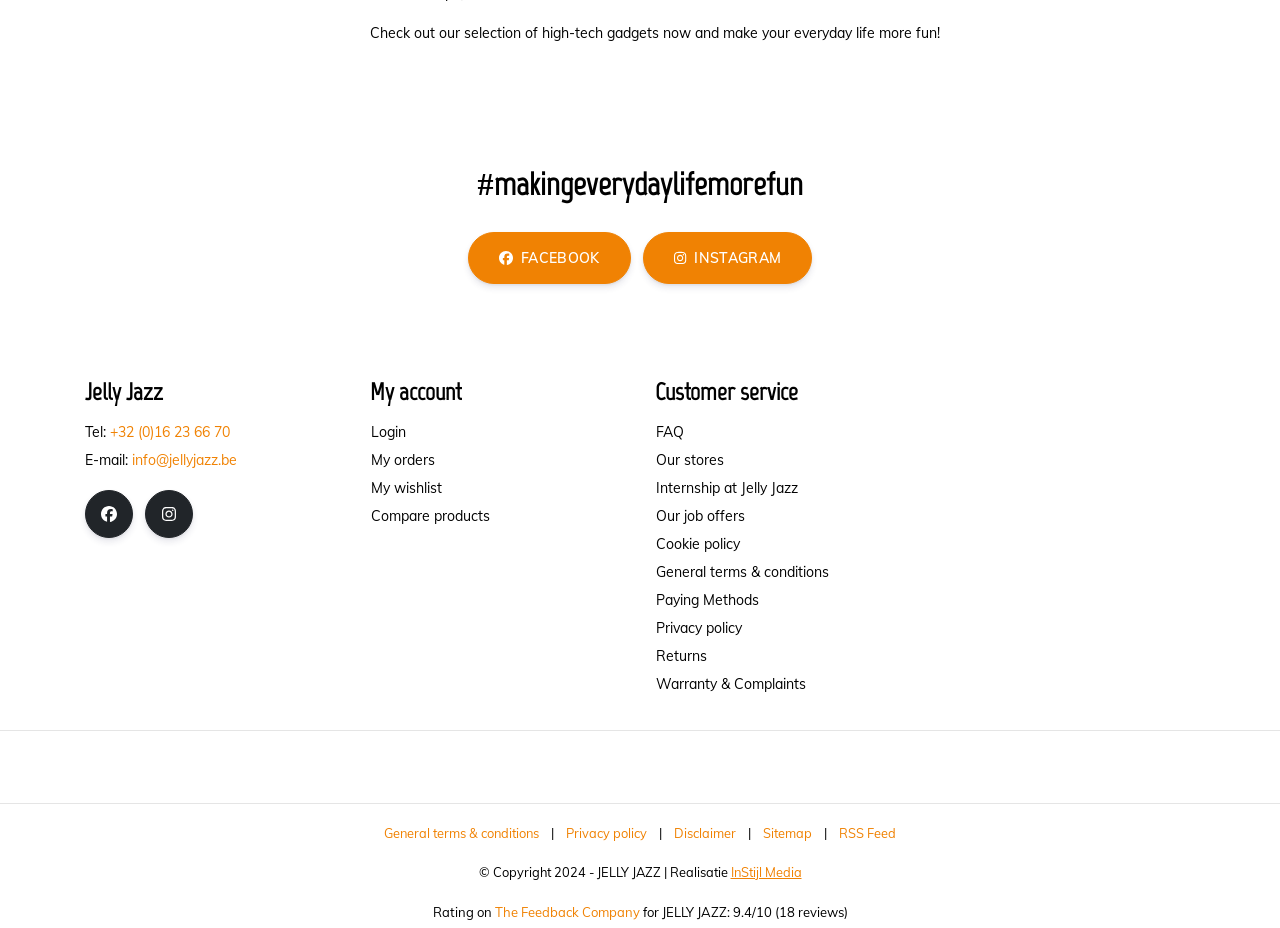What is the phone number of Jelly Jazz?
Your answer should be a single word or phrase derived from the screenshot.

+32 (0)16 23 66 70